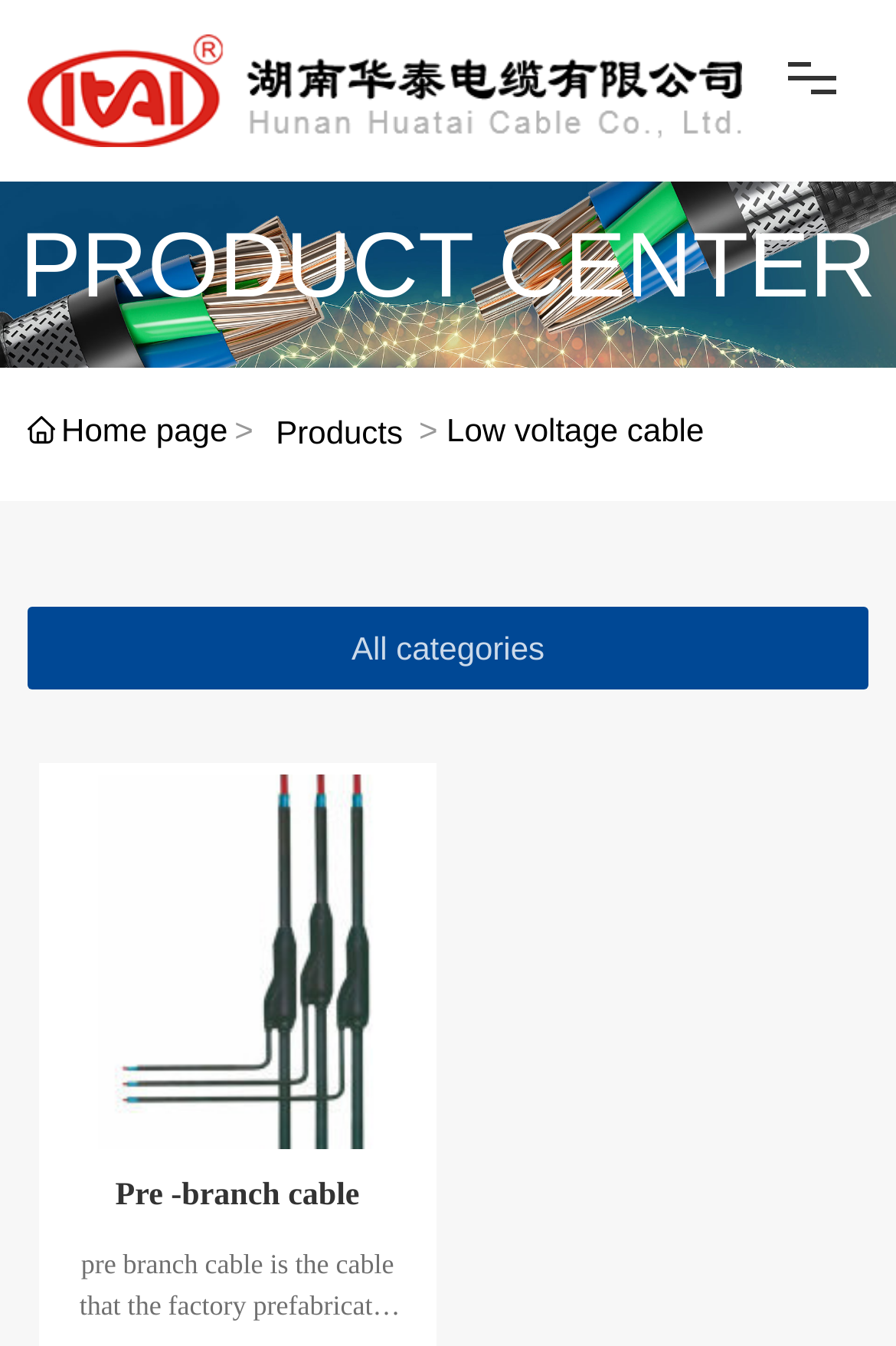Please indicate the bounding box coordinates of the element's region to be clicked to achieve the instruction: "View the Products page". Provide the coordinates as four float numbers between 0 and 1, i.e., [left, top, right, bottom].

[0.308, 0.303, 0.45, 0.343]